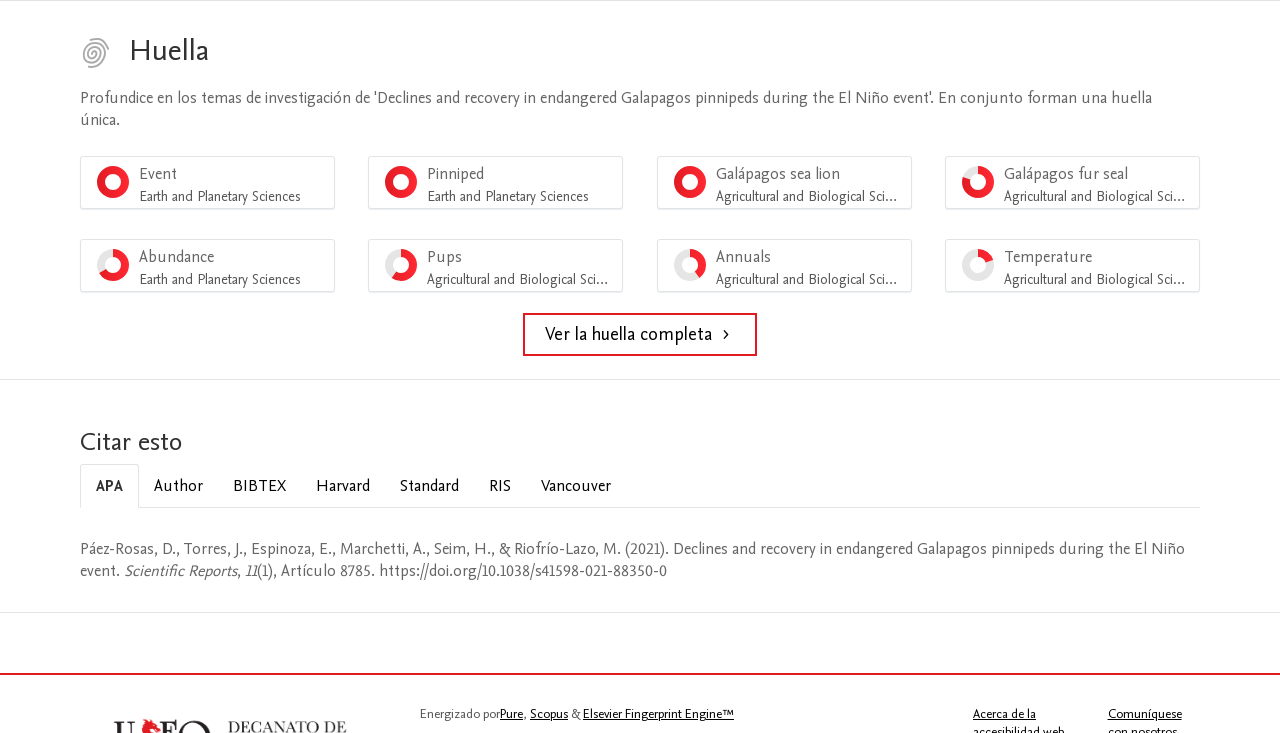Highlight the bounding box coordinates of the element that should be clicked to carry out the following instruction: "Click on the 'Elsevier Fingerprint Engine™' link". The coordinates must be given as four float numbers ranging from 0 to 1, i.e., [left, top, right, bottom].

[0.455, 0.962, 0.573, 0.987]